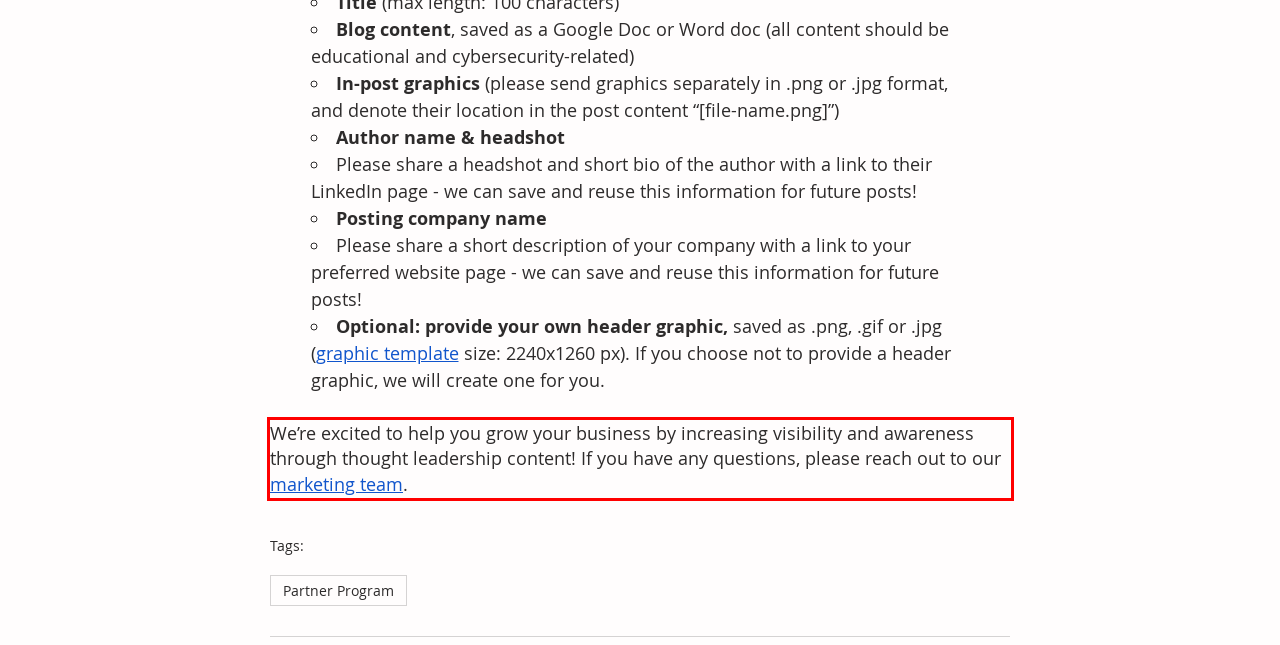Using the provided screenshot of a webpage, recognize and generate the text found within the red rectangle bounding box.

We’re excited to help you grow your business by increasing visibility and awareness through thought leadership content! If you have any questions, please reach out to our marketing team.